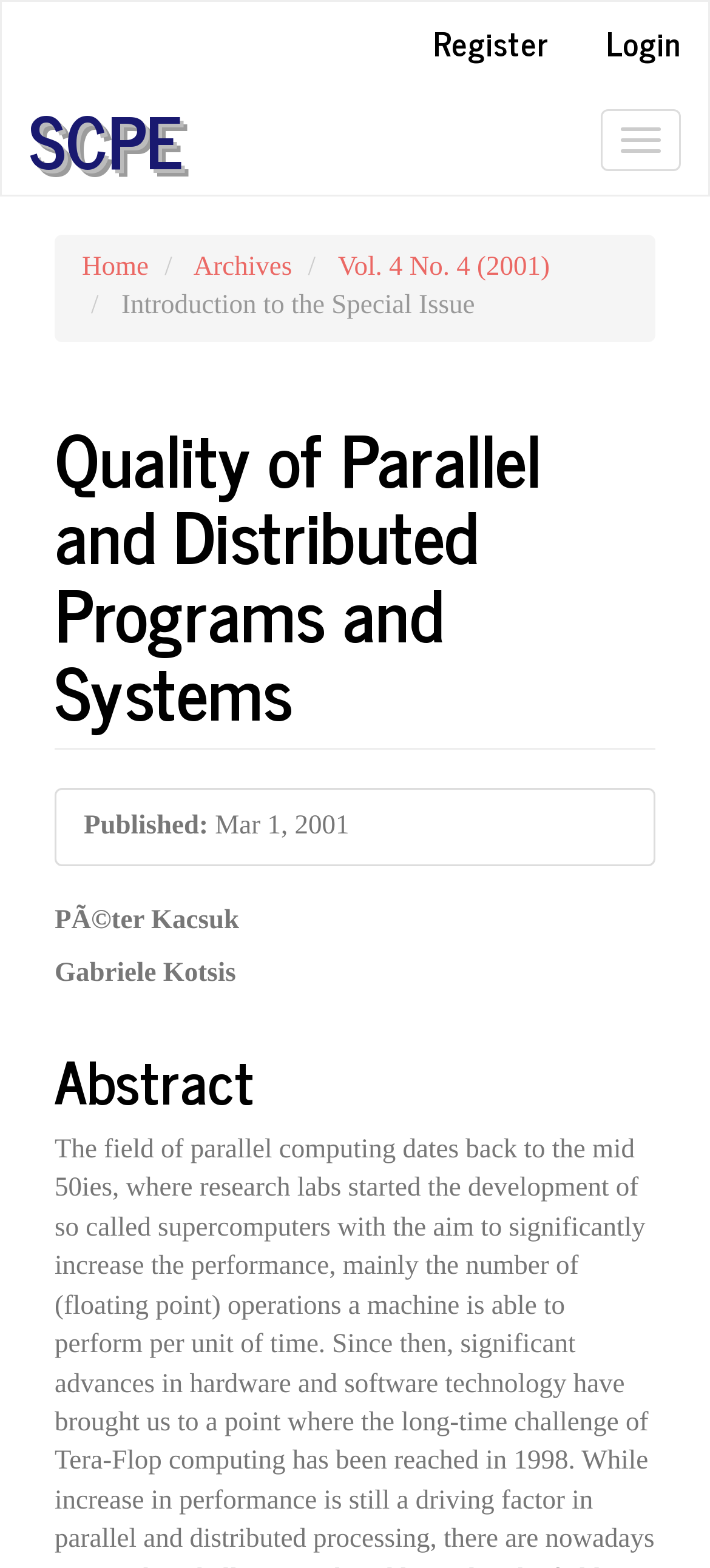Please locate the bounding box coordinates of the element that needs to be clicked to achieve the following instruction: "Click on Register". The coordinates should be four float numbers between 0 and 1, i.e., [left, top, right, bottom].

[0.572, 0.001, 0.81, 0.054]